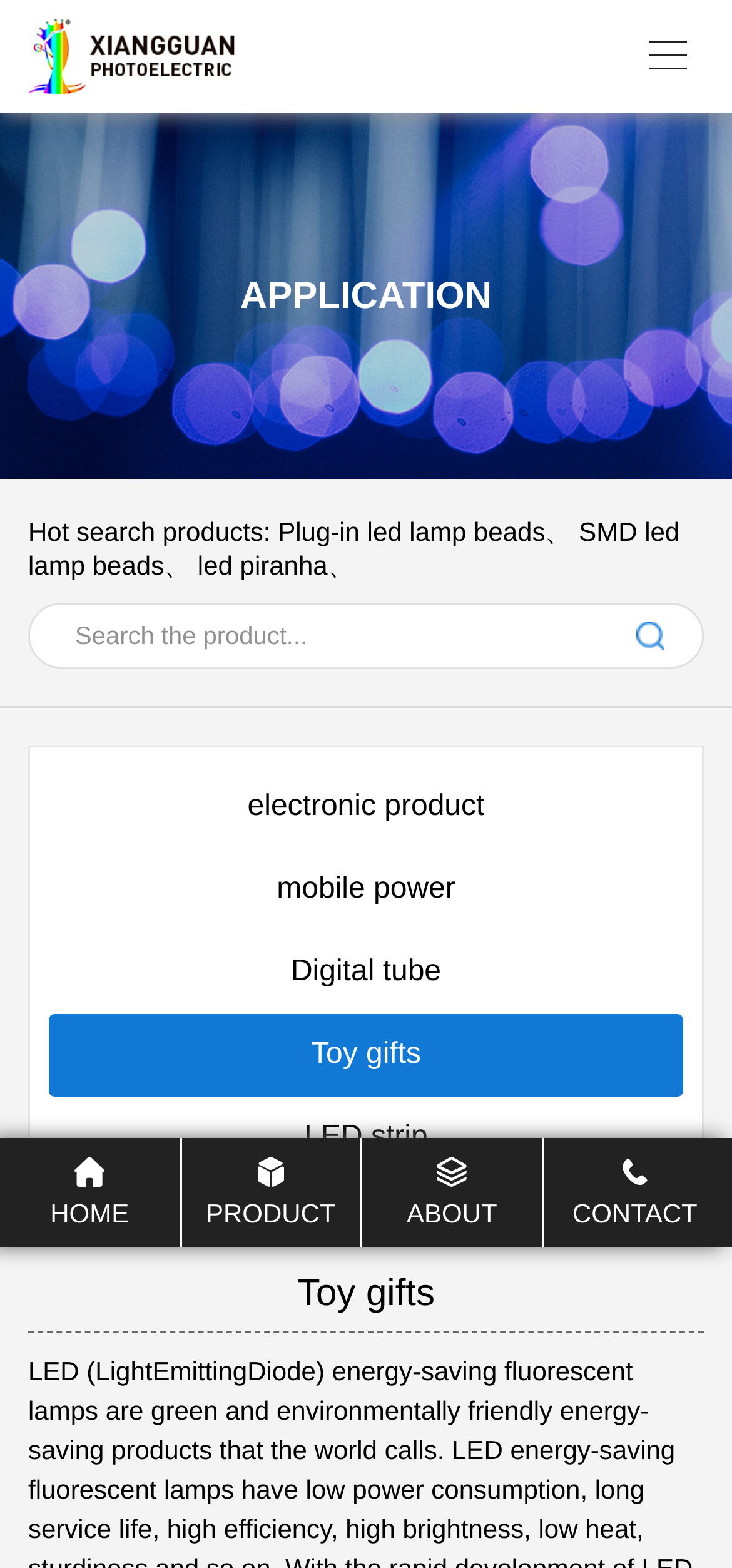What is the company name?
Refer to the screenshot and respond with a concise word or phrase.

Guangdong Xiangguan Optoelectronics Co., Ltd.